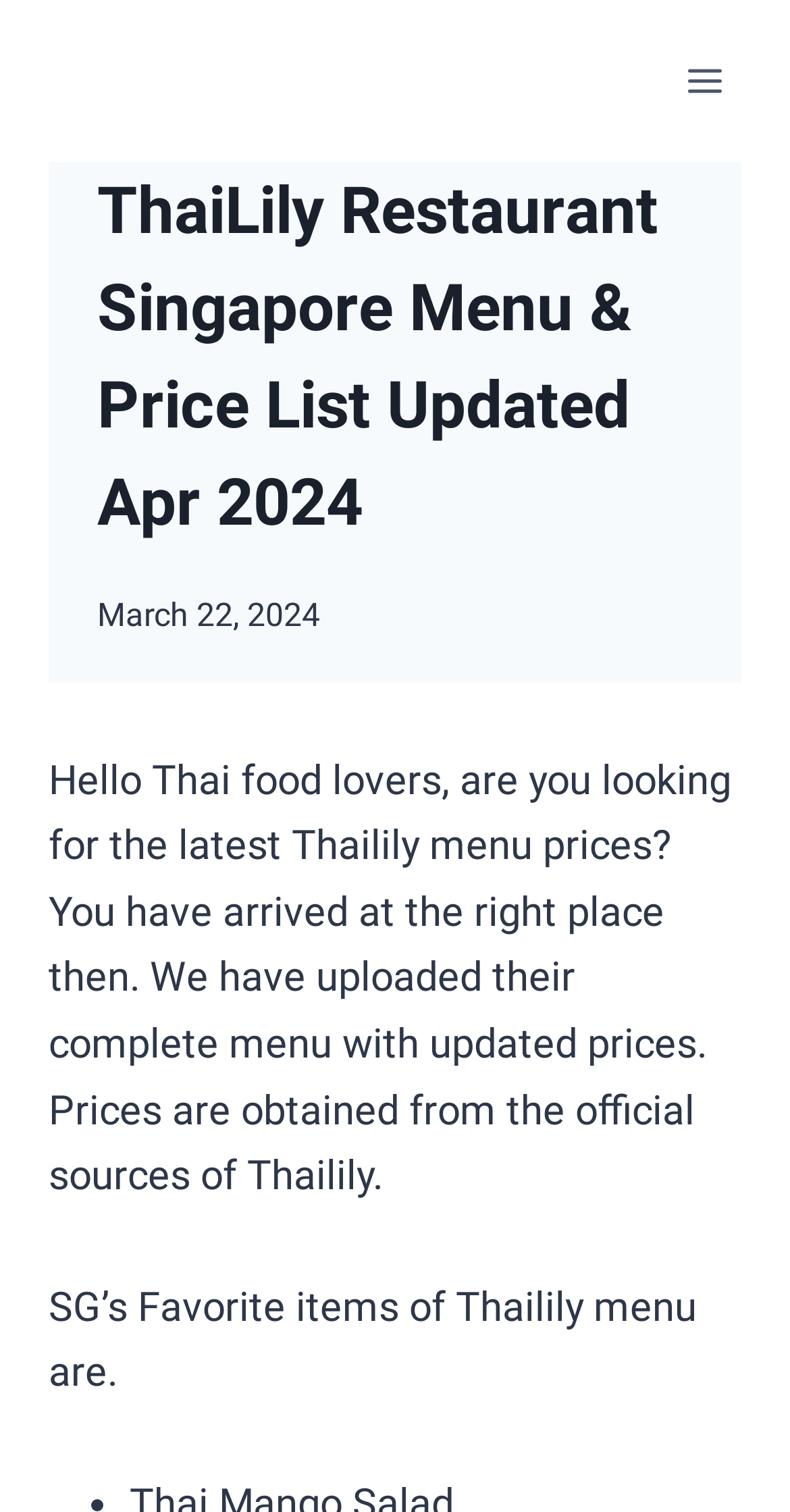What is the purpose of this webpage?
Please use the image to deliver a detailed and complete answer.

I inferred the purpose of this webpage by reading the introductory text, which states 'Hello Thai food lovers, are you looking for the latest Thailily menu prices? You have arrived at the right place then. We have uploaded their complete menu with updated prices.' This suggests that the primary purpose of the webpage is to provide Thailily menu prices.